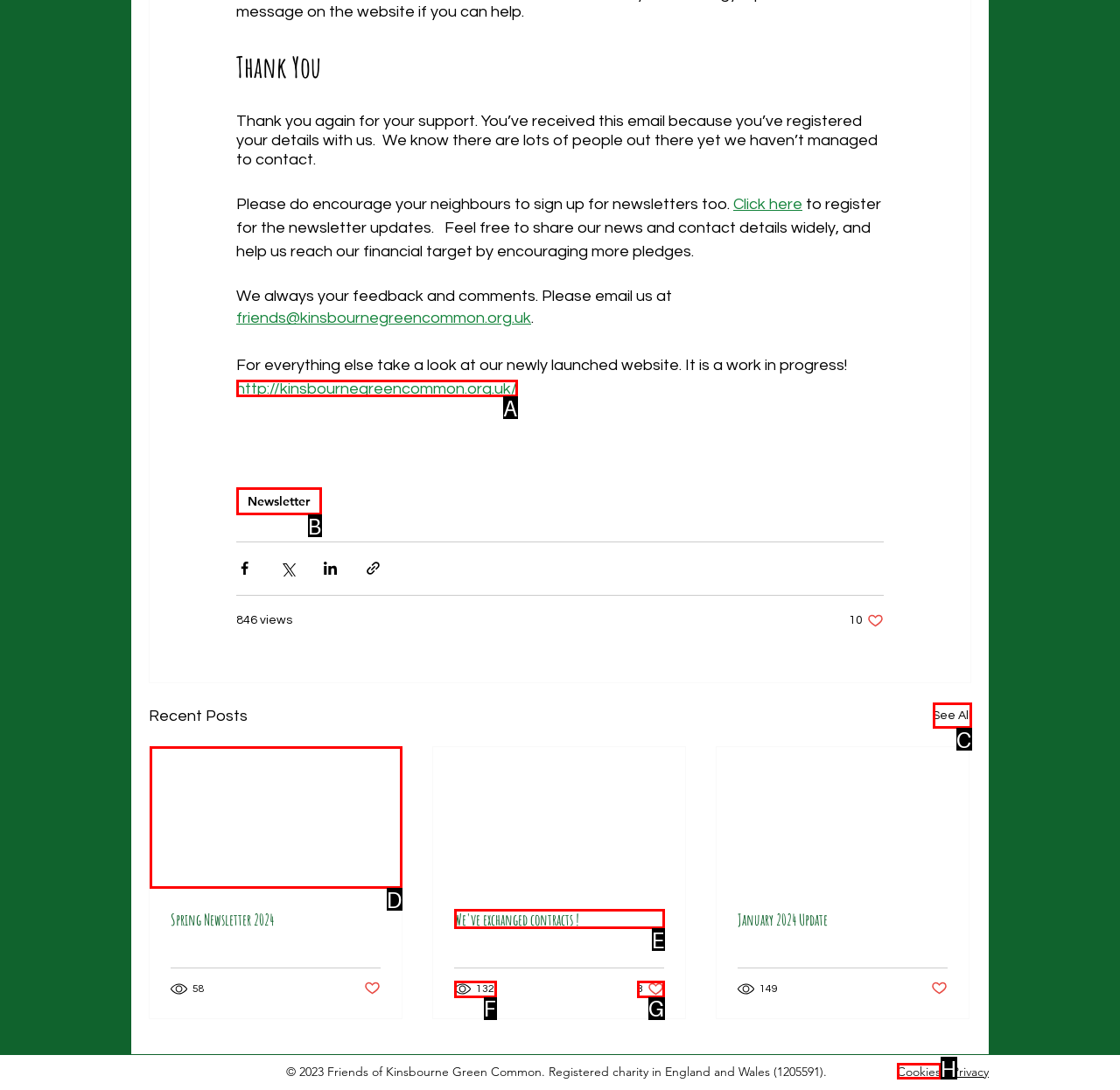Identify the HTML element that corresponds to the description: parent_node: Spring Newsletter 2024 Provide the letter of the correct option directly.

D